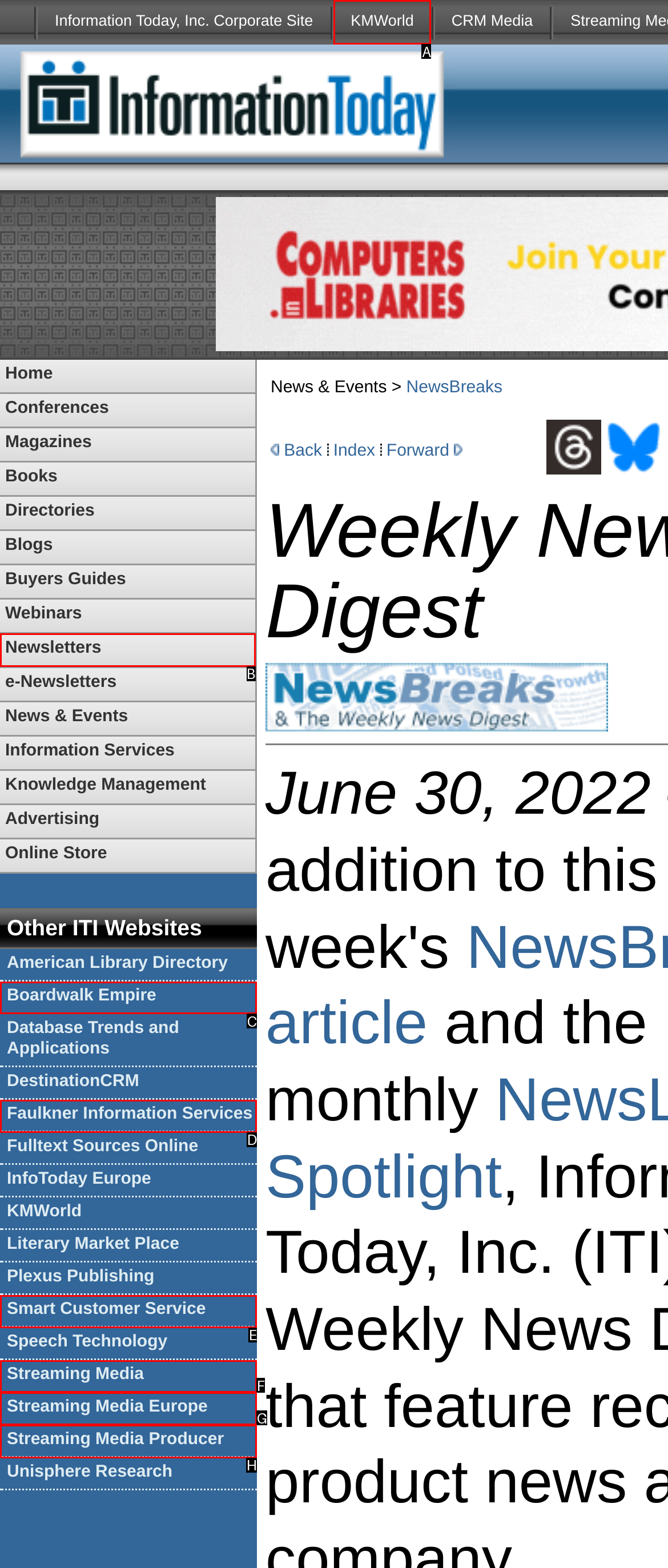Choose the UI element that best aligns with the description: Streaming Media Europe
Respond with the letter of the chosen option directly.

G